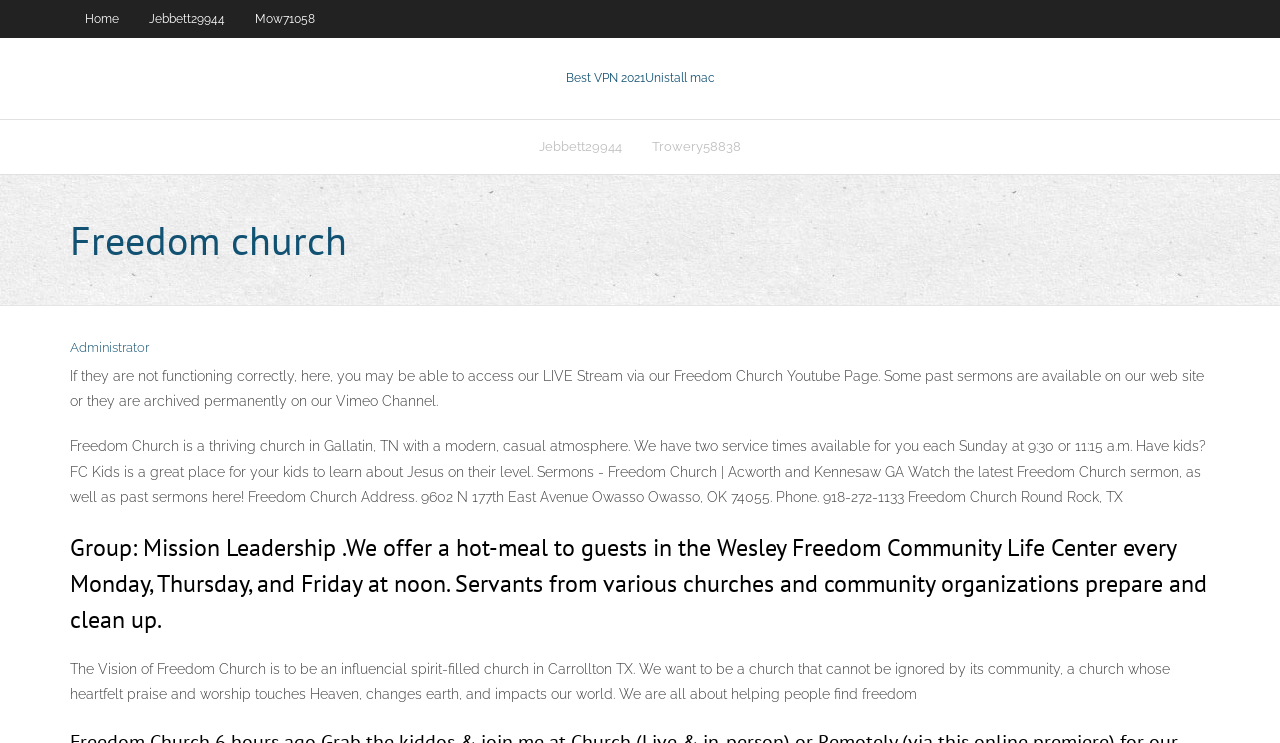Answer the following query with a single word or phrase:
What is the alternative way to access live streams if they are not functioning correctly?

Freedom Church Youtube Page